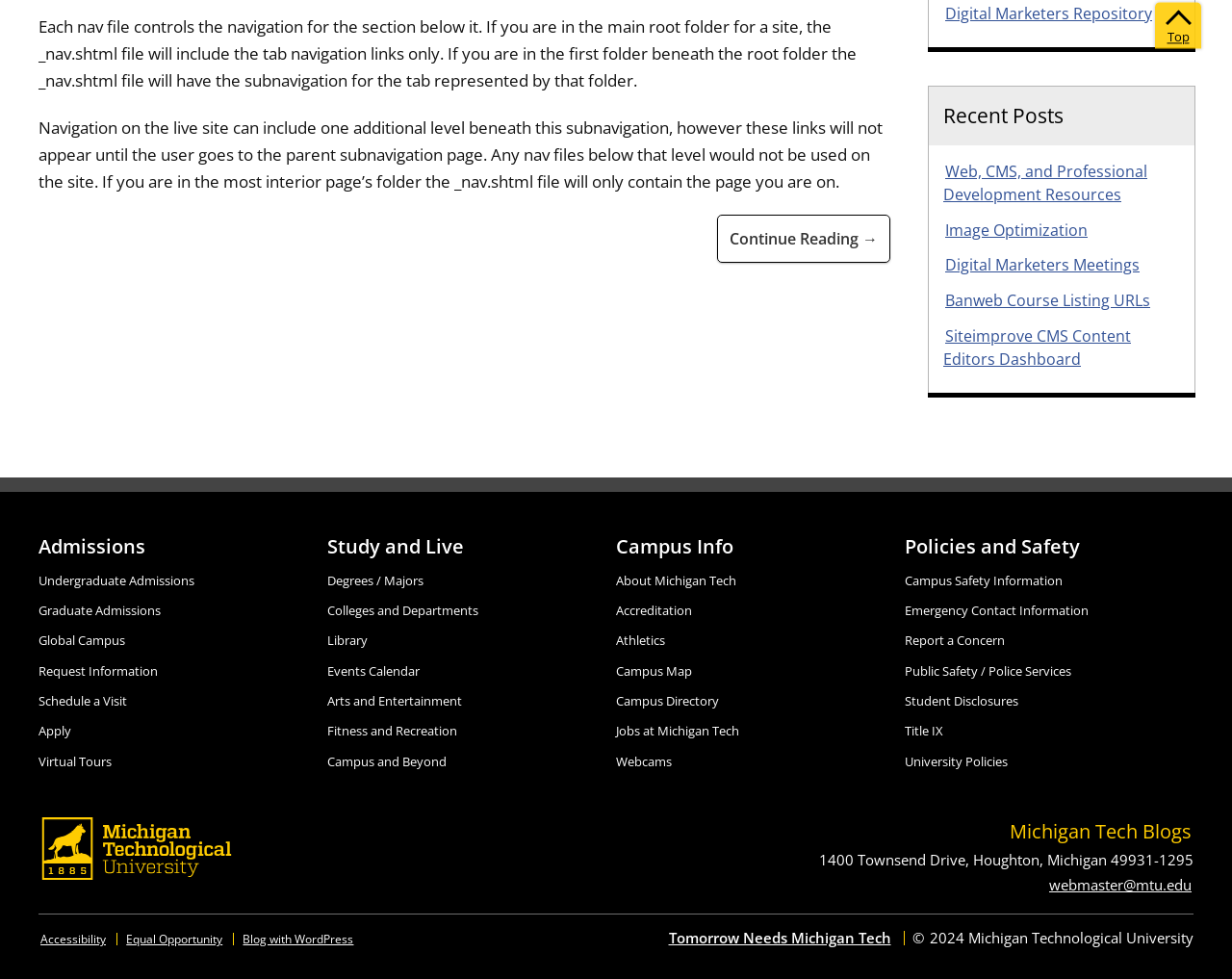Identify and provide the bounding box coordinates of the UI element described: "Jobs at Michigan Tech". The coordinates should be formatted as [left, top, right, bottom], with each number being a float between 0 and 1.

[0.5, 0.738, 0.6, 0.756]